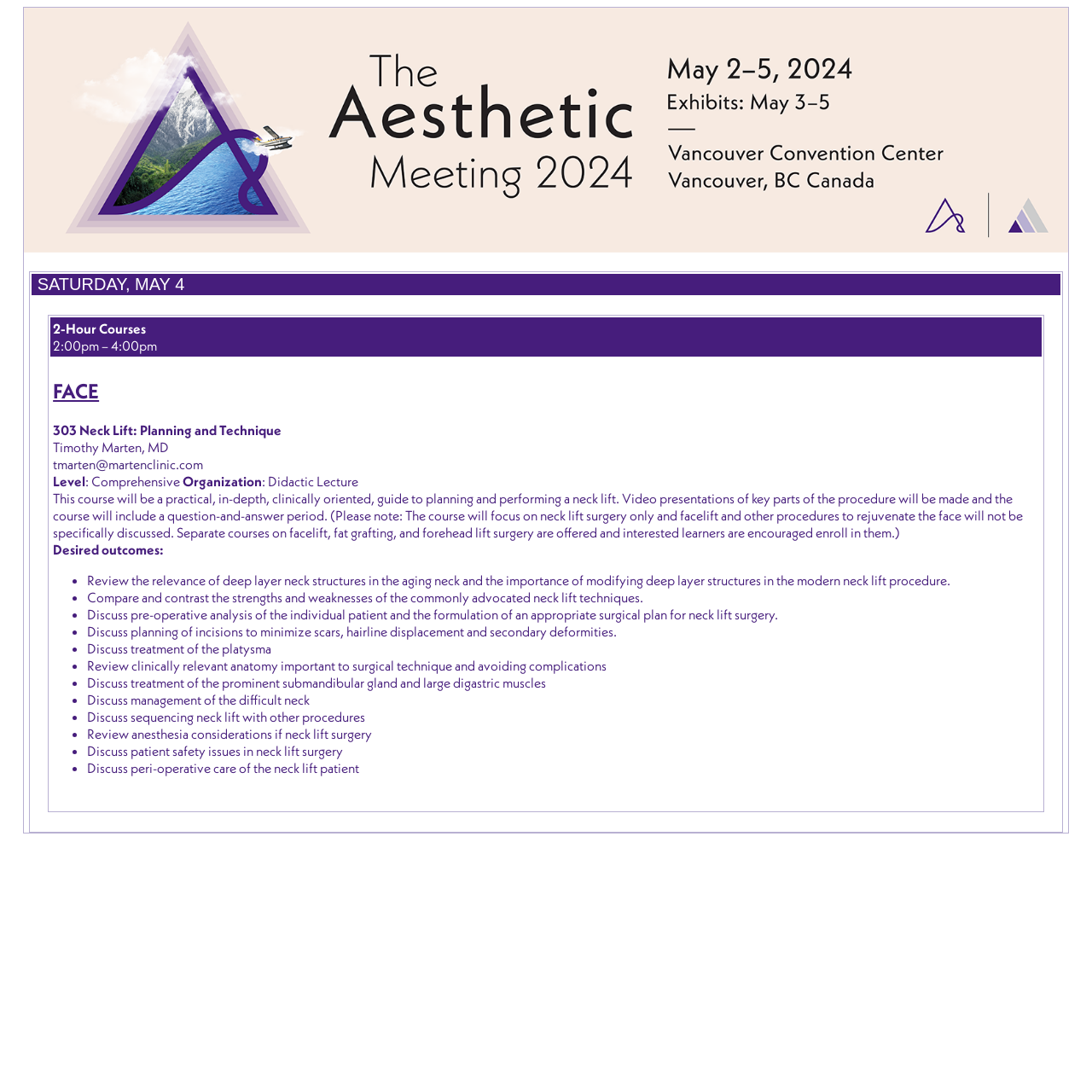Give the bounding box coordinates for the element described by: "tmarten@martenclinic.com".

[0.049, 0.417, 0.186, 0.433]